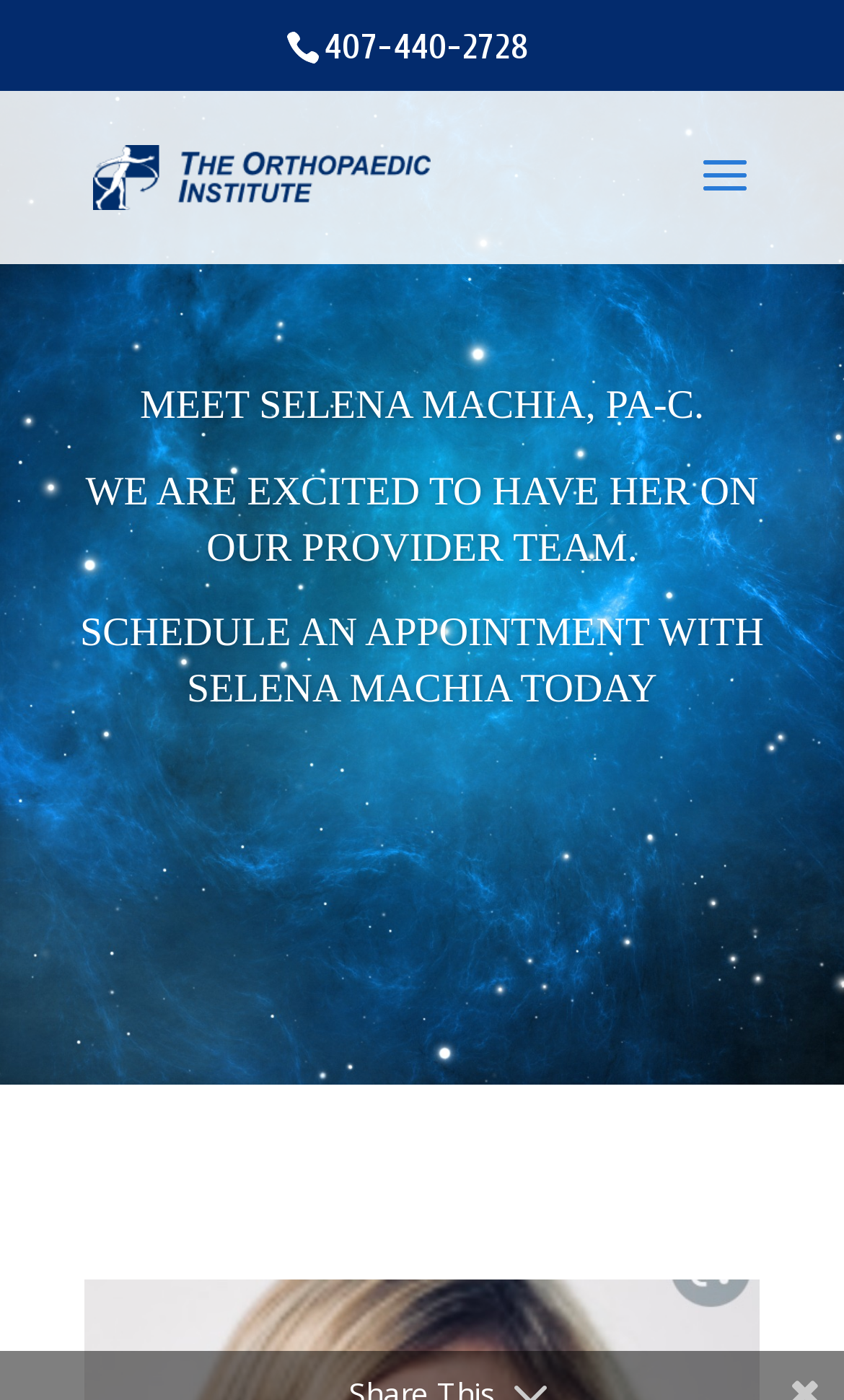What is the name of the doctor linked to on this webpage?
Answer the question with as much detail as possible.

I found the name of the doctor by looking at the link element with the bounding box coordinates [0.11, 0.112, 0.51, 0.138] which contains the text 'Dr. James Manzanares'.